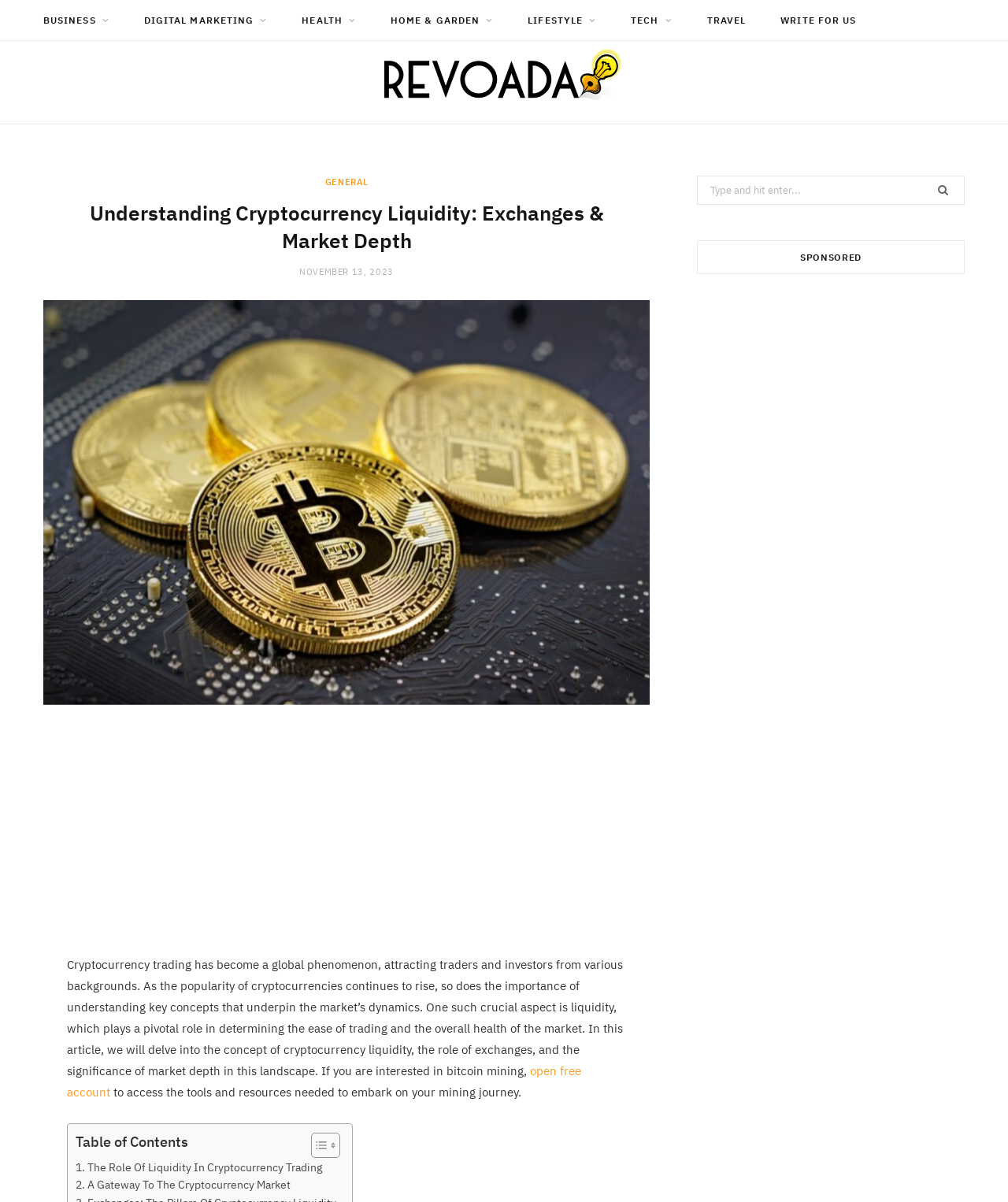Identify and provide the text content of the webpage's primary headline.

Understanding Cryptocurrency Liquidity: Exchanges & Market Depth